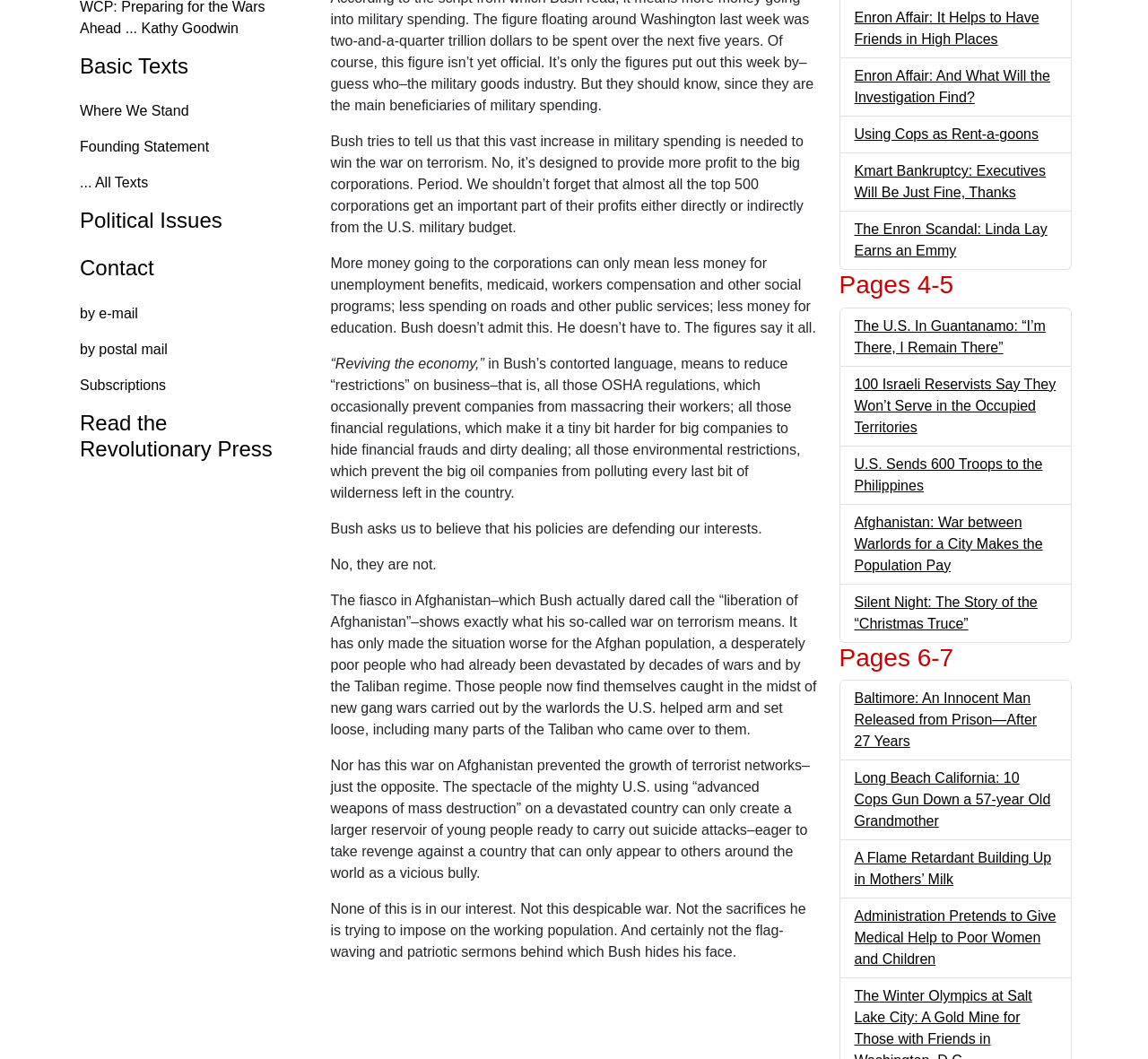Locate the bounding box of the UI element with the following description: "Where We Stand".

[0.057, 0.088, 0.269, 0.122]